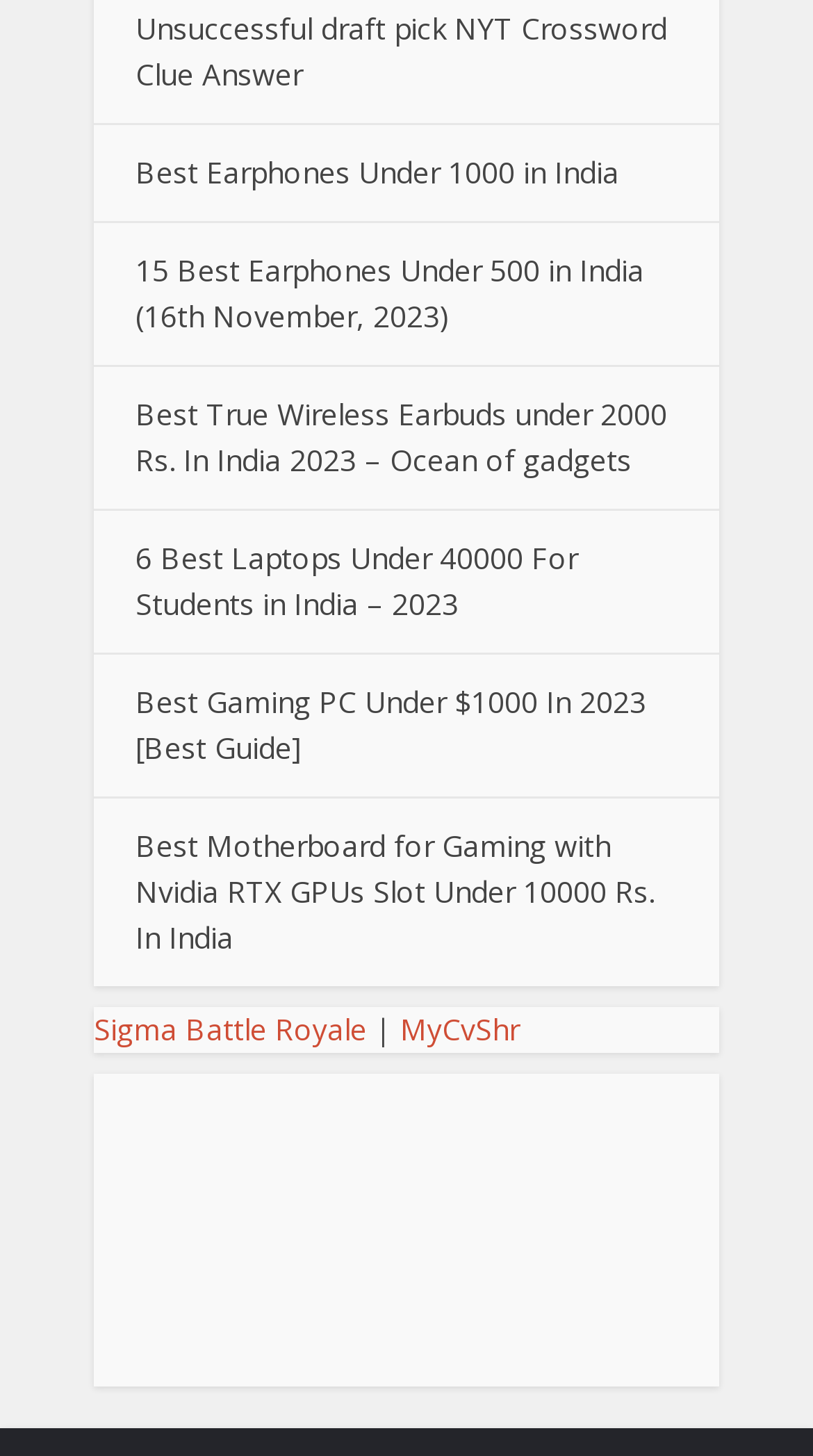Could you highlight the region that needs to be clicked to execute the instruction: "Read the article about the best gaming PC under $1000"?

[0.167, 0.468, 0.795, 0.527]